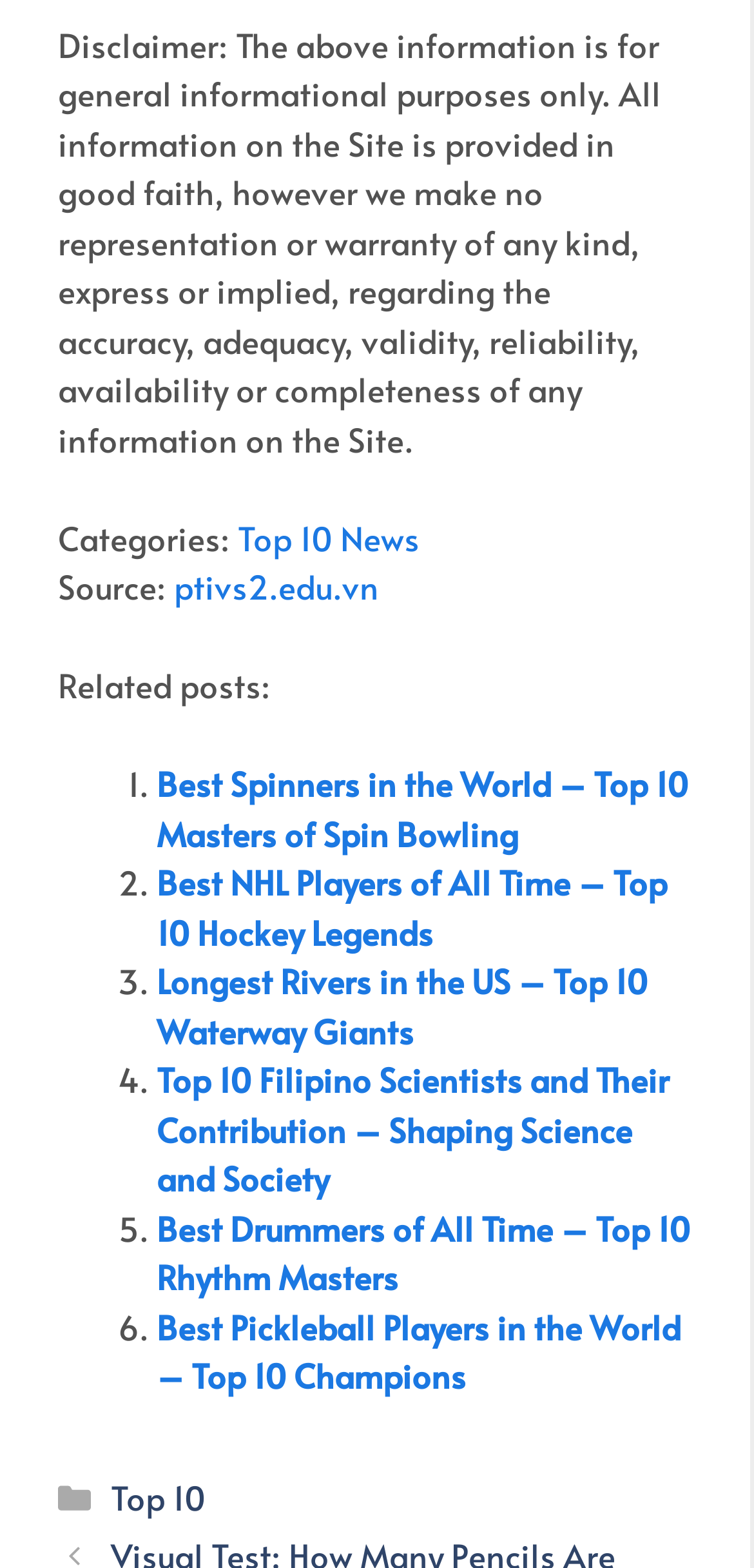How many related posts are listed?
Look at the screenshot and respond with a single word or phrase.

6